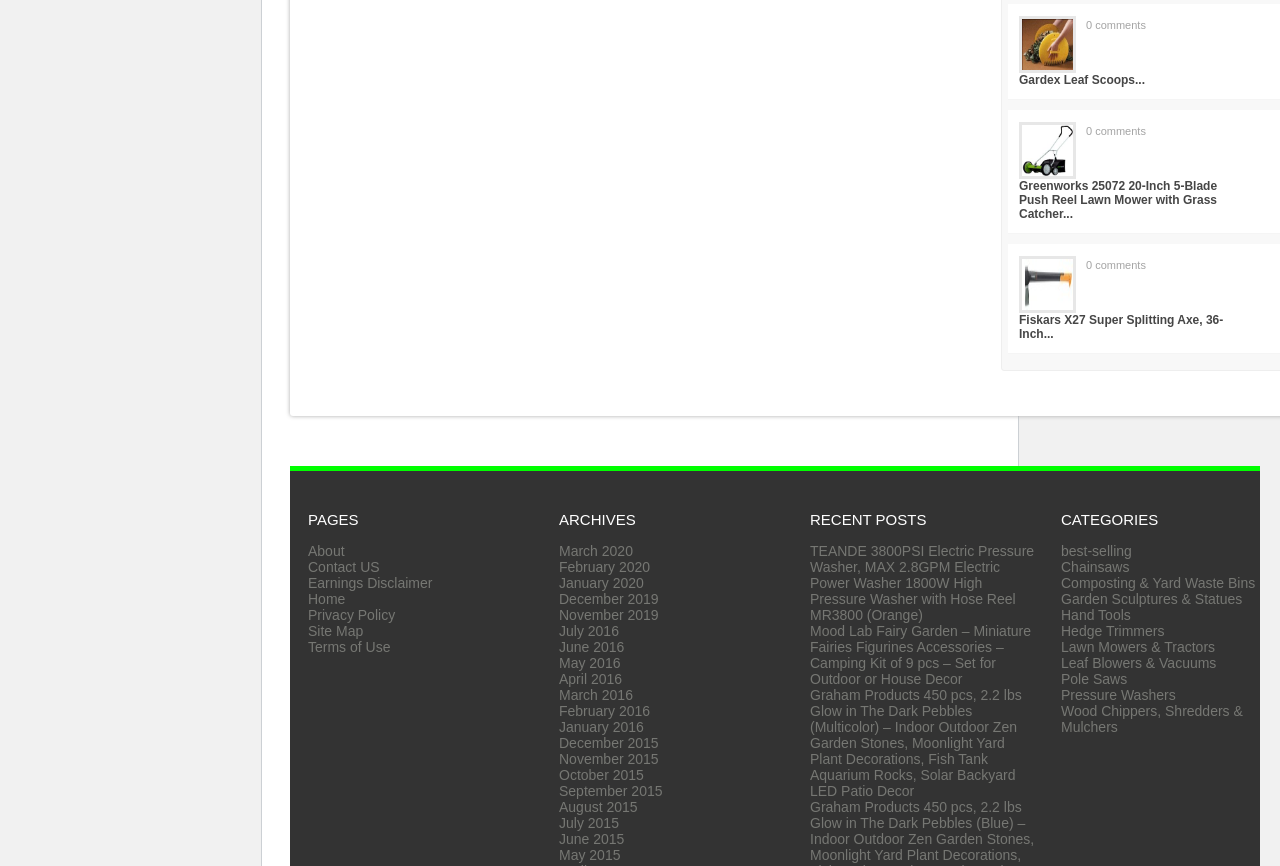Determine the bounding box coordinates for the area that needs to be clicked to fulfill this task: "Explore best-selling products". The coordinates must be given as four float numbers between 0 and 1, i.e., [left, top, right, bottom].

[0.829, 0.627, 0.884, 0.645]